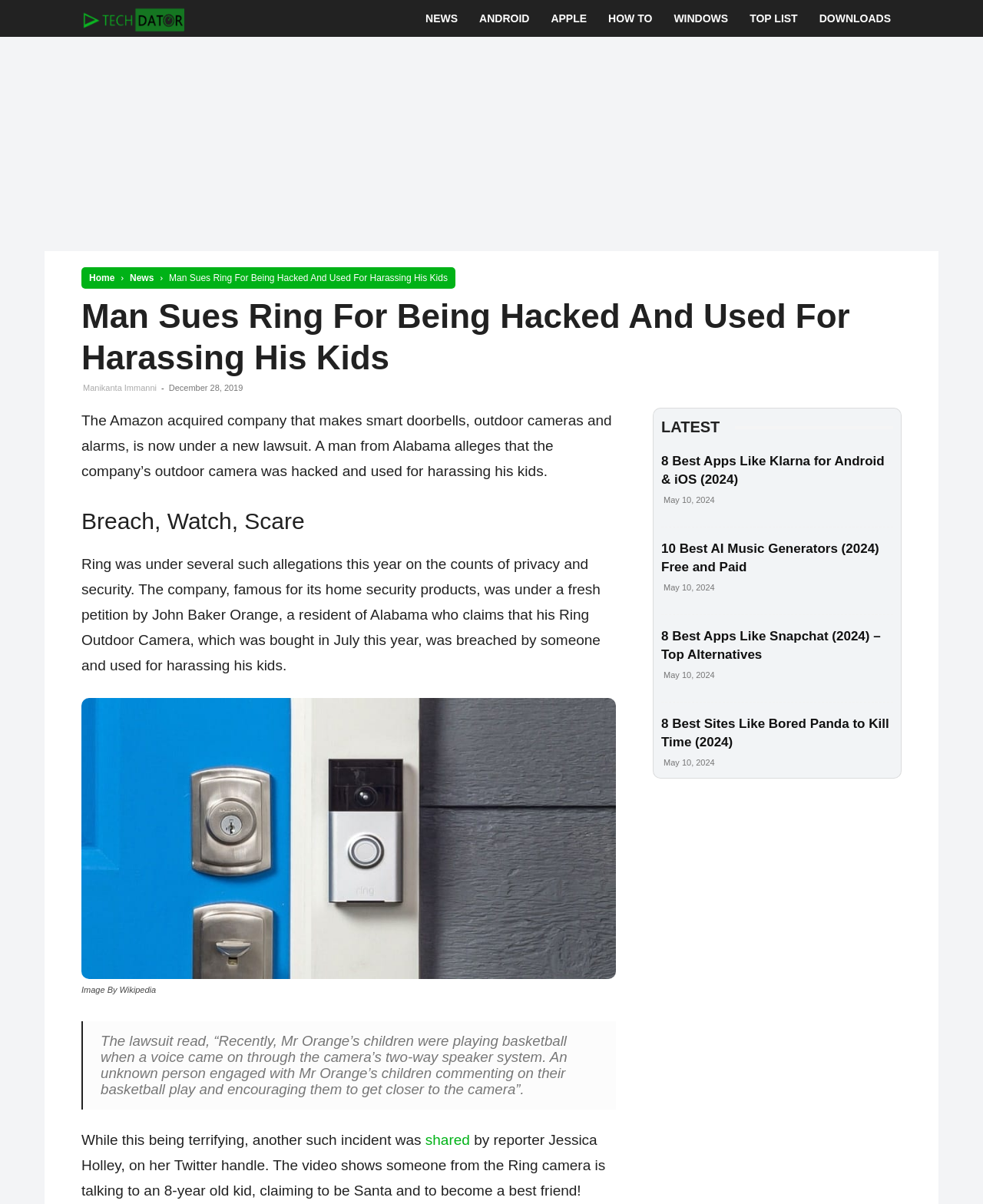Identify the bounding box coordinates of the element that should be clicked to fulfill this task: "View the article '8 Best Apps Like Klarna for Android & iOS (2024)'". The coordinates should be provided as four float numbers between 0 and 1, i.e., [left, top, right, bottom].

[0.673, 0.377, 0.9, 0.404]